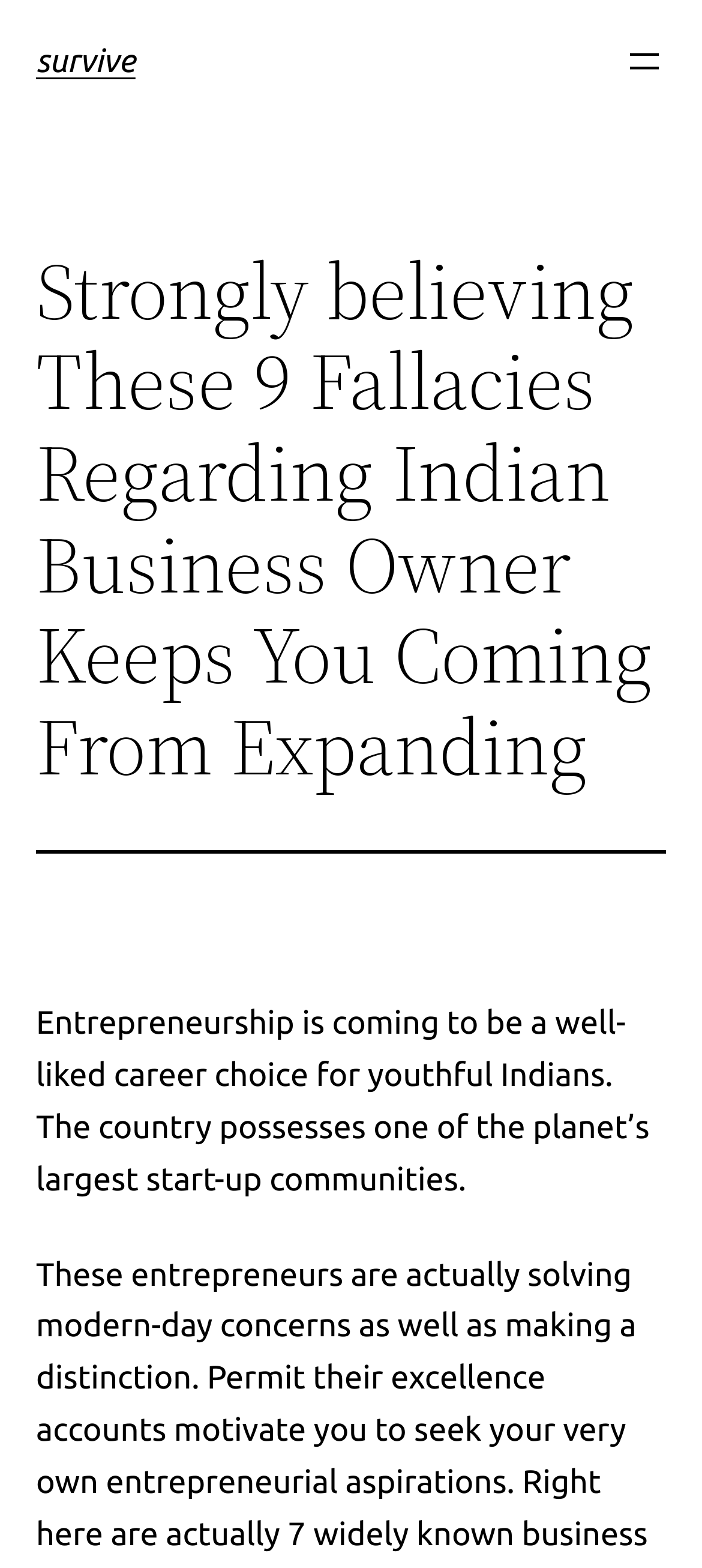Please predict the bounding box coordinates (top-left x, top-left y, bottom-right x, bottom-right y) for the UI element in the screenshot that fits the description: survive

[0.051, 0.028, 0.193, 0.051]